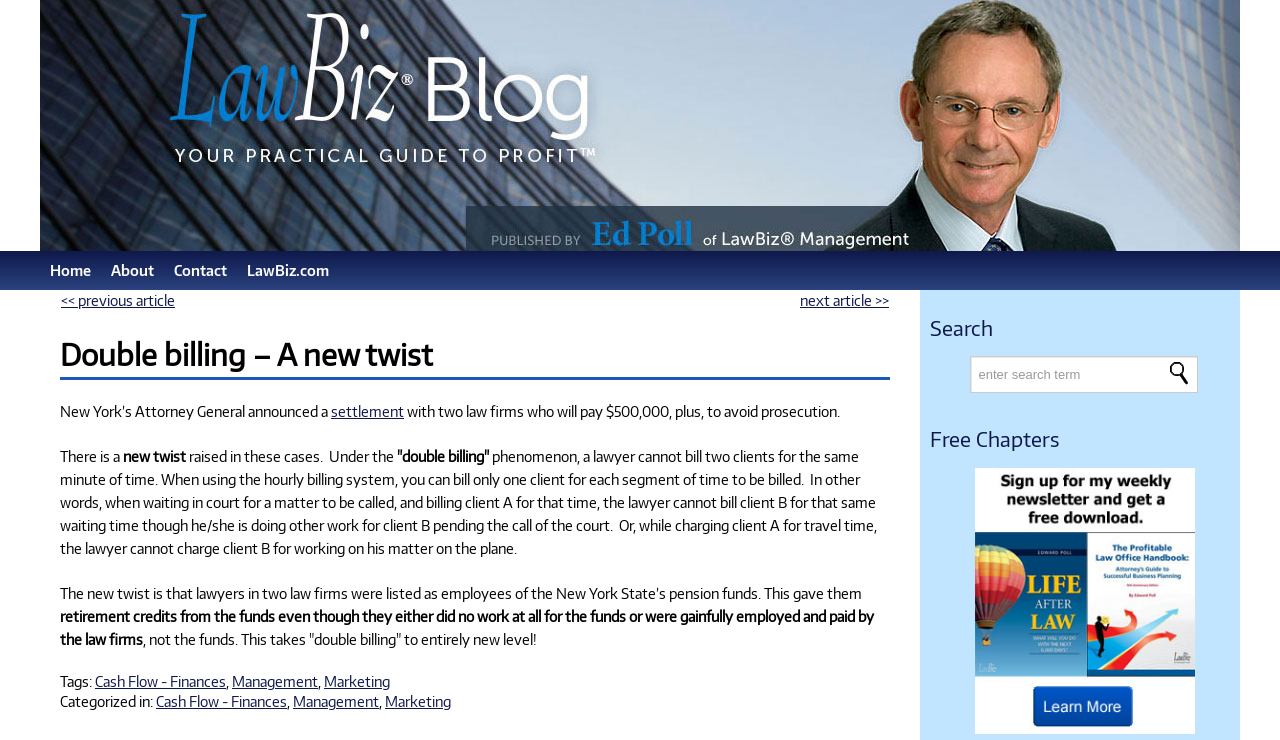Please use the details from the image to answer the following question comprehensively:
What is the purpose of the 'Search' function?

The 'Search' function is provided on the webpage, which allows users to enter a search term and search the website, as indicated by the textbox and button elements.